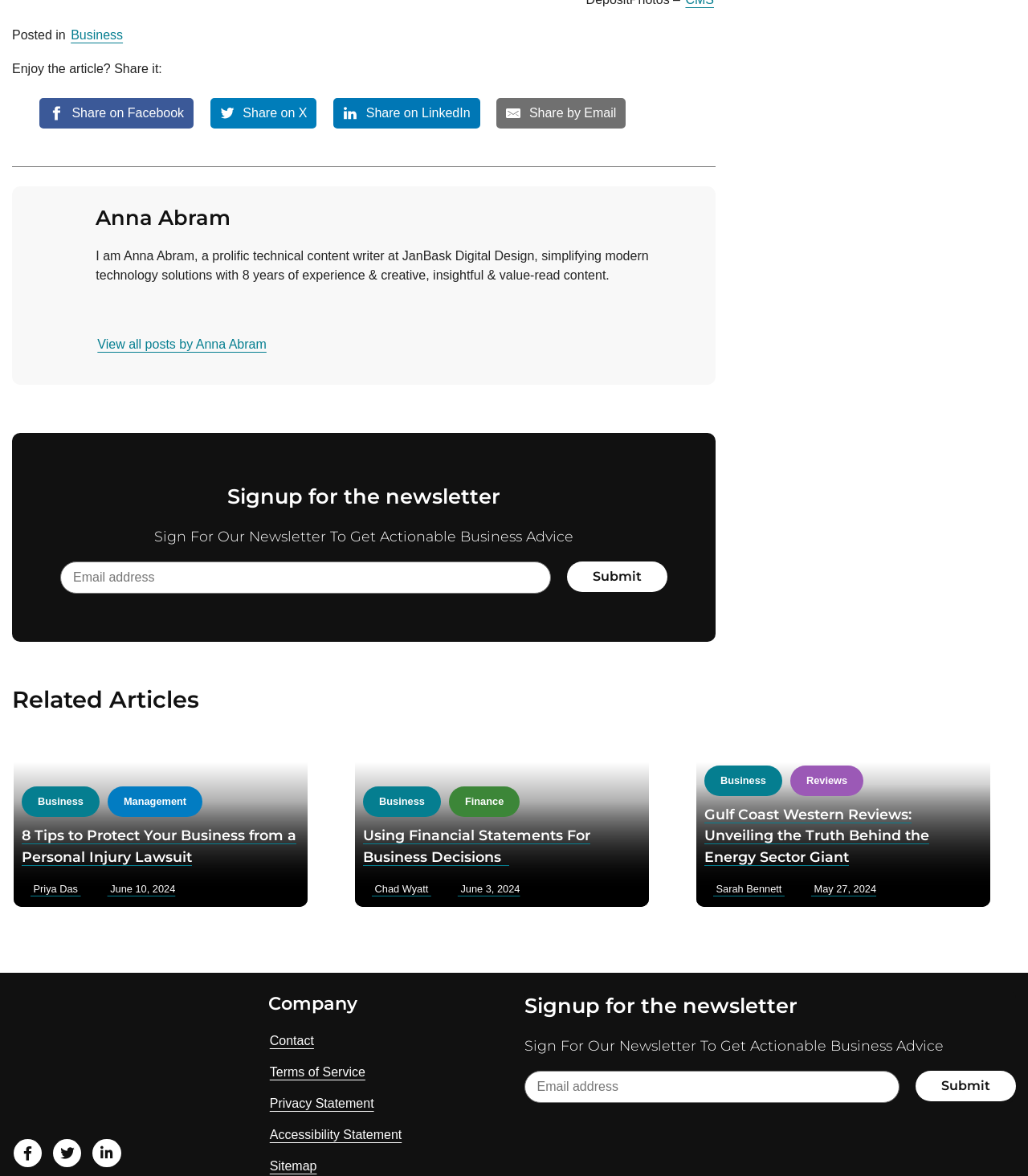Based on the provided description, "Privacy Statement", find the bounding box of the corresponding UI element in the screenshot.

[0.261, 0.929, 0.365, 0.948]